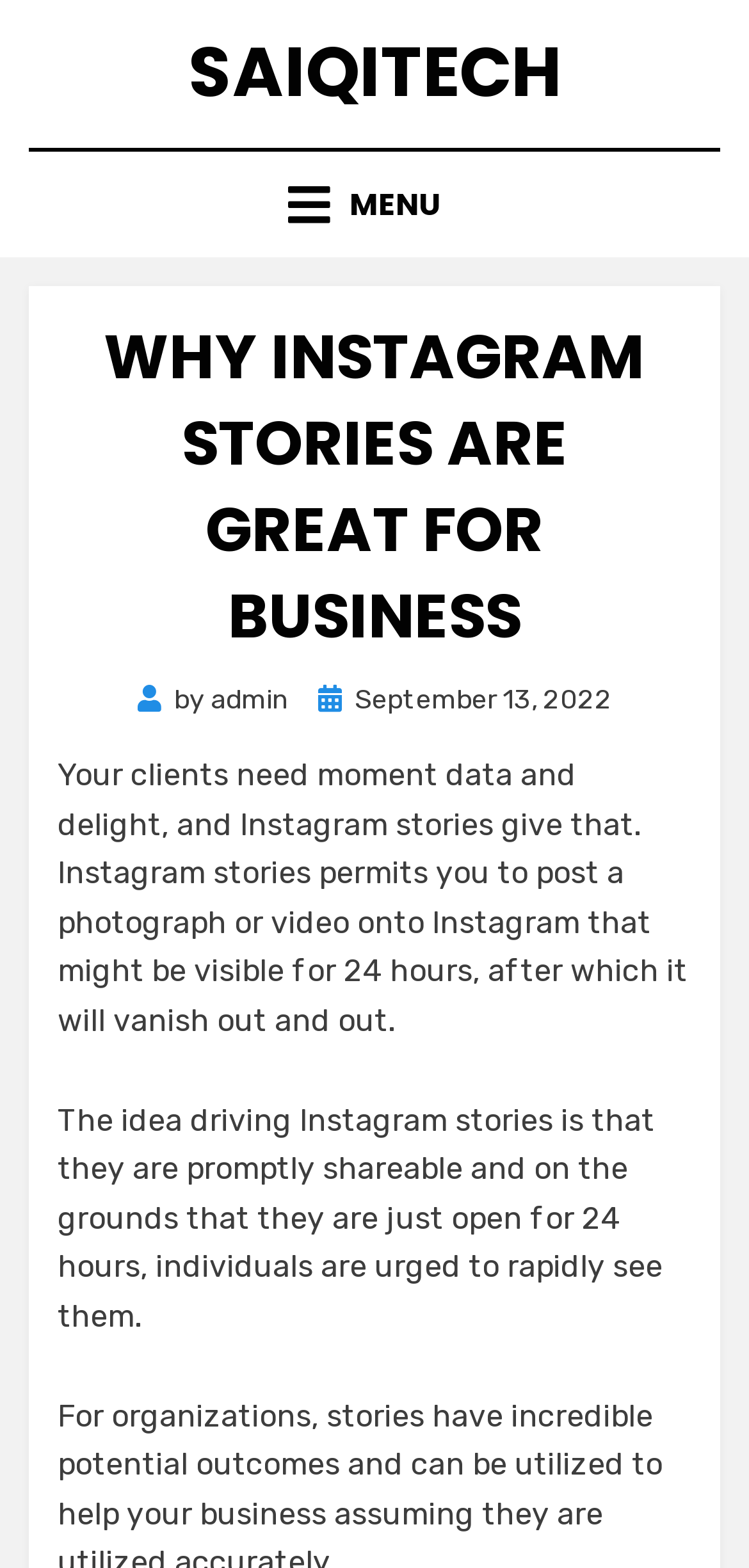What is the purpose of Instagram stories?
Based on the image, answer the question with as much detail as possible.

I found the answer by reading the first sentence of the article, which states that Instagram stories provide moment data and delight to clients.